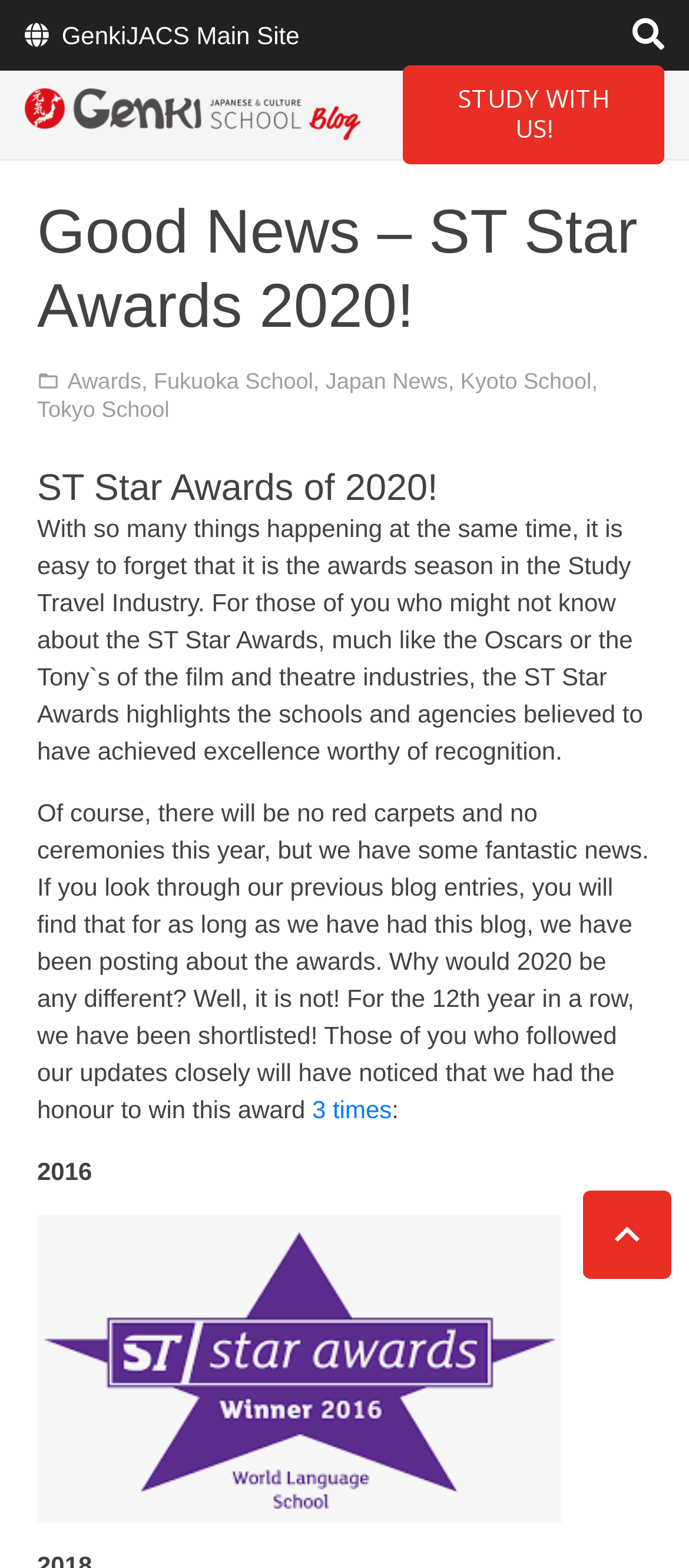How many years has the school been shortlisted for the ST Star Awards?
Give a thorough and detailed response to the question.

The webpage mentions that the school has been shortlisted for the ST Star Awards for the 12th year in a row. This information is mentioned in the text 'For the 12th year in a row, we have been shortlisted!'.